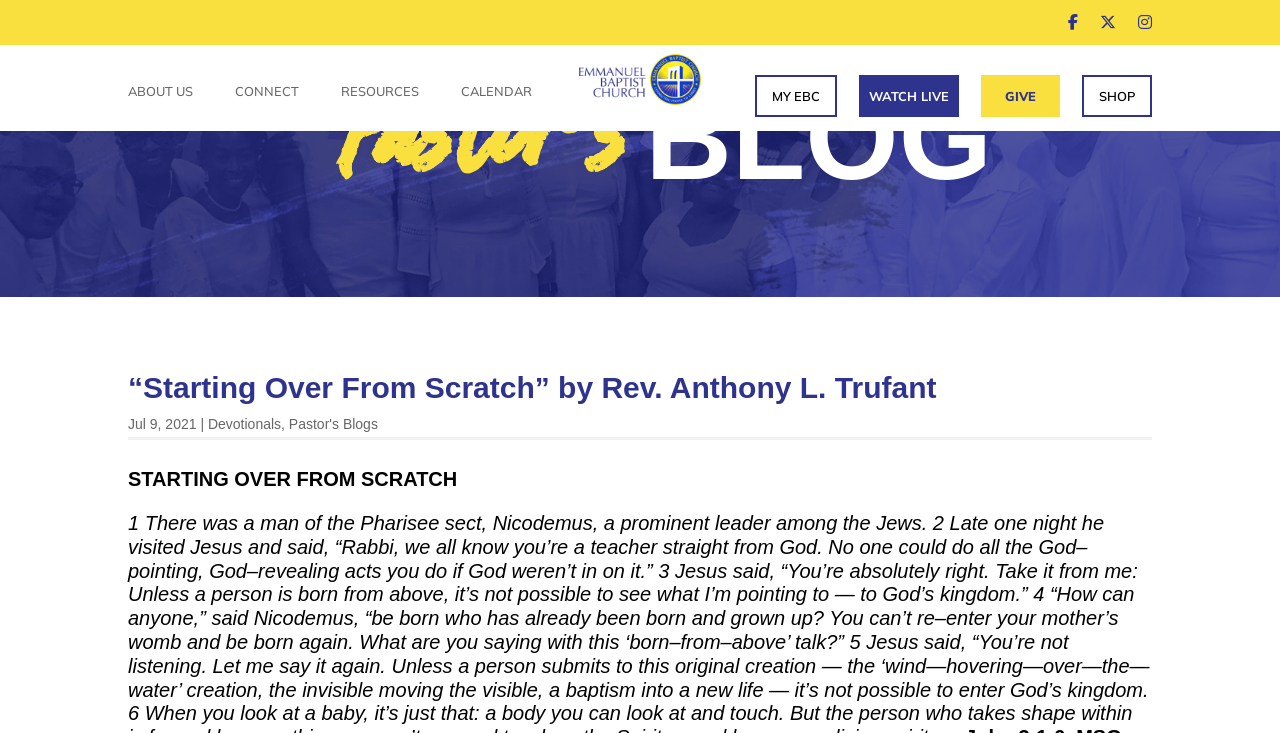Give a complete and precise description of the webpage's appearance.

This webpage appears to be a blog post or article from Emmanuel Baptist Church, titled "“Starting Over From Scratch” by Rev. Anthony L. Trufant". 

At the top right corner, there are three social media links represented by icons. Below these icons, there is a navigation menu with links to "ABOUT US", "CONNECT", "RESOURCES", "CALENDAR", and others. 

To the right of the navigation menu, there is a banner with an image and a link. 

Below the navigation menu, there is a heading that reads "Pastor’s BLOG". Underneath this heading, there is another heading with the title of the blog post, "“Starting Over From Scratch” by Rev. Anthony L. Trufant". 

On the left side of the page, there is a section with the date "Jul 9, 2021", a vertical line, and two links to "Devotionals" and "Pastor's Blogs". 

Below this section, there is a large block of text with the title "STARTING OVER FROM SCRATCH" in a larger font size. The content of the text is a biblical passage, describing a conversation between Nicodemus, a prominent leader among the Jews, and Jesus.